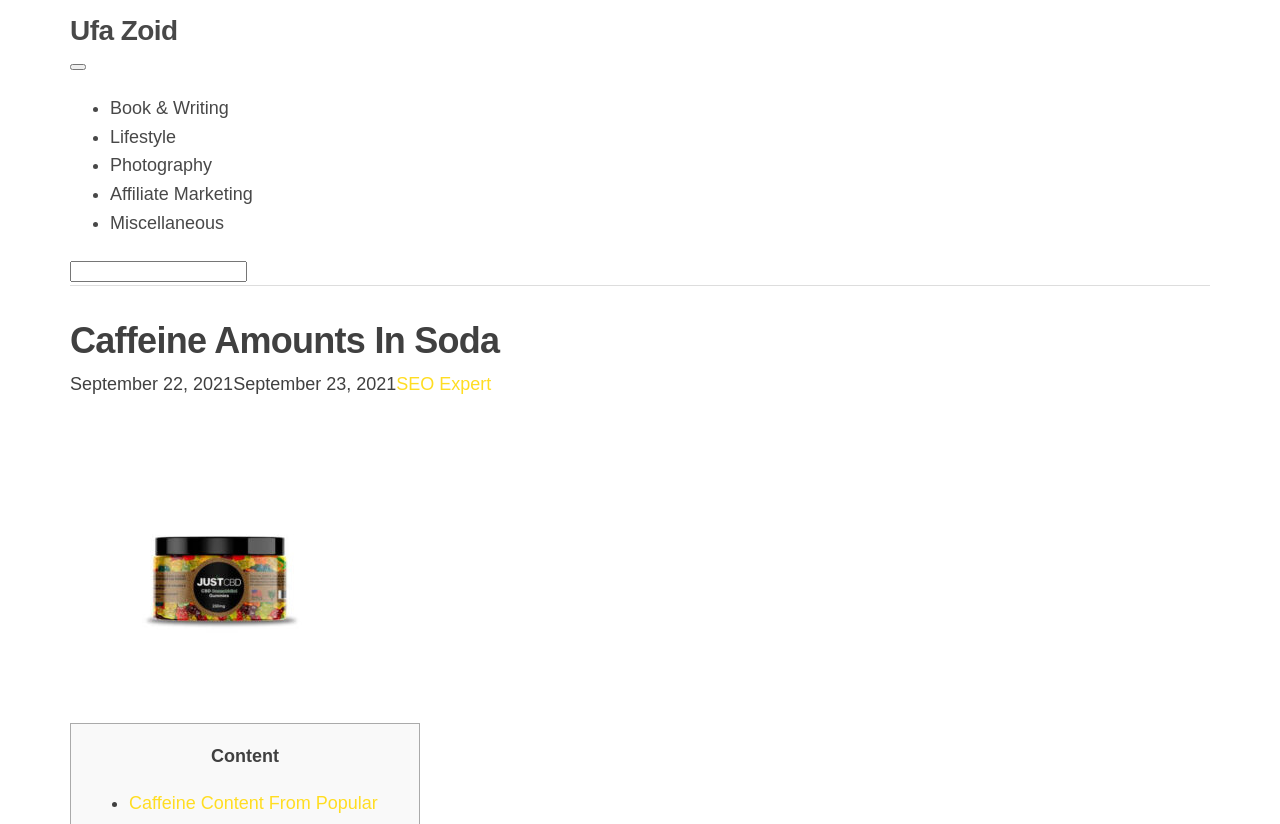How many categories are listed?
Ensure your answer is thorough and detailed.

I counted the number of list markers and corresponding links, which are 'Book & Writing', 'Lifestyle', 'Photography', 'Affiliate Marketing', and 'Miscellaneous', so there are 5 categories listed.